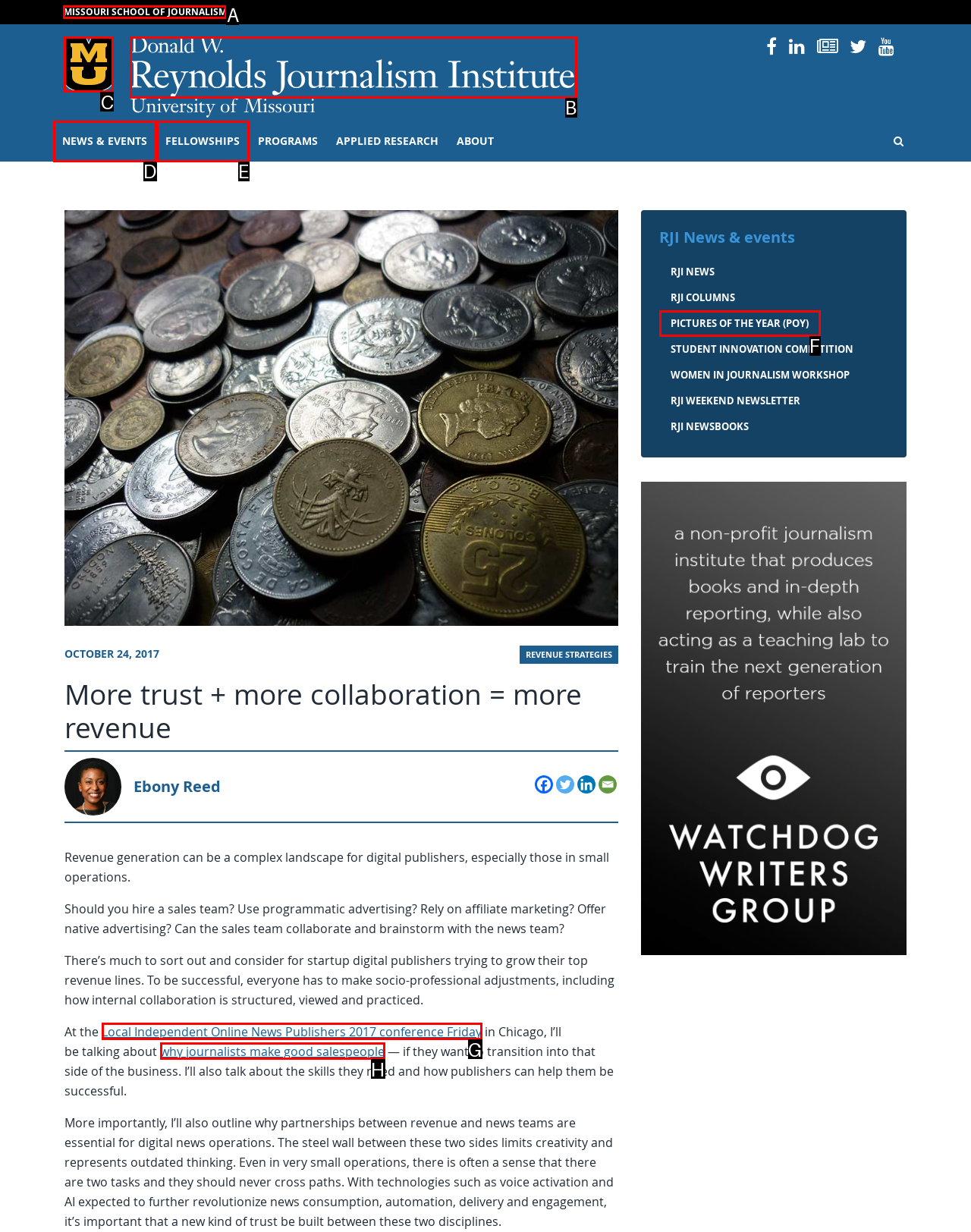Identify the correct UI element to click on to achieve the following task: Click on the Mizzou Logo Respond with the corresponding letter from the given choices.

C